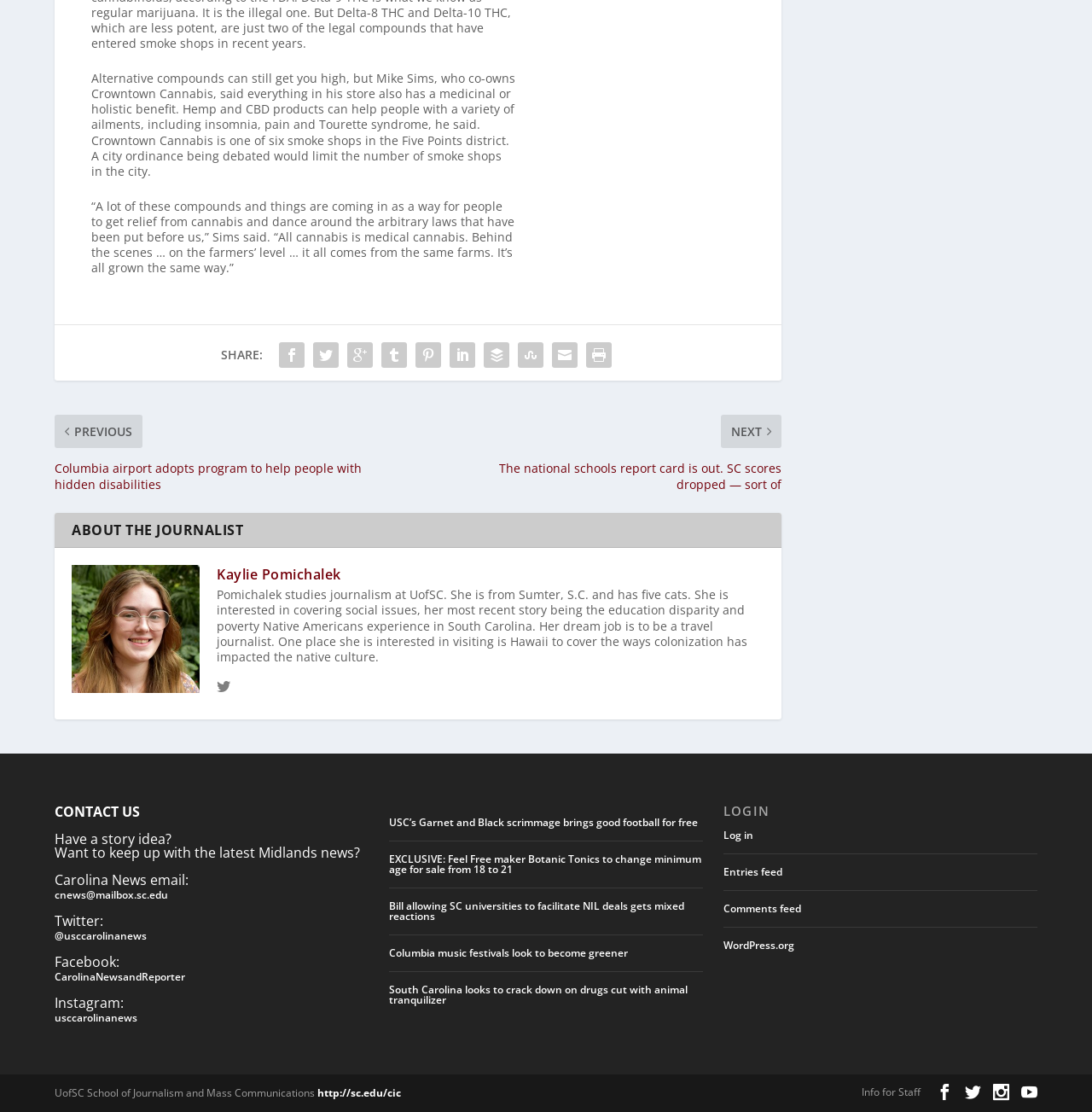Using the description "http://sc.edu/cic", locate and provide the bounding box of the UI element.

[0.291, 0.976, 0.367, 0.989]